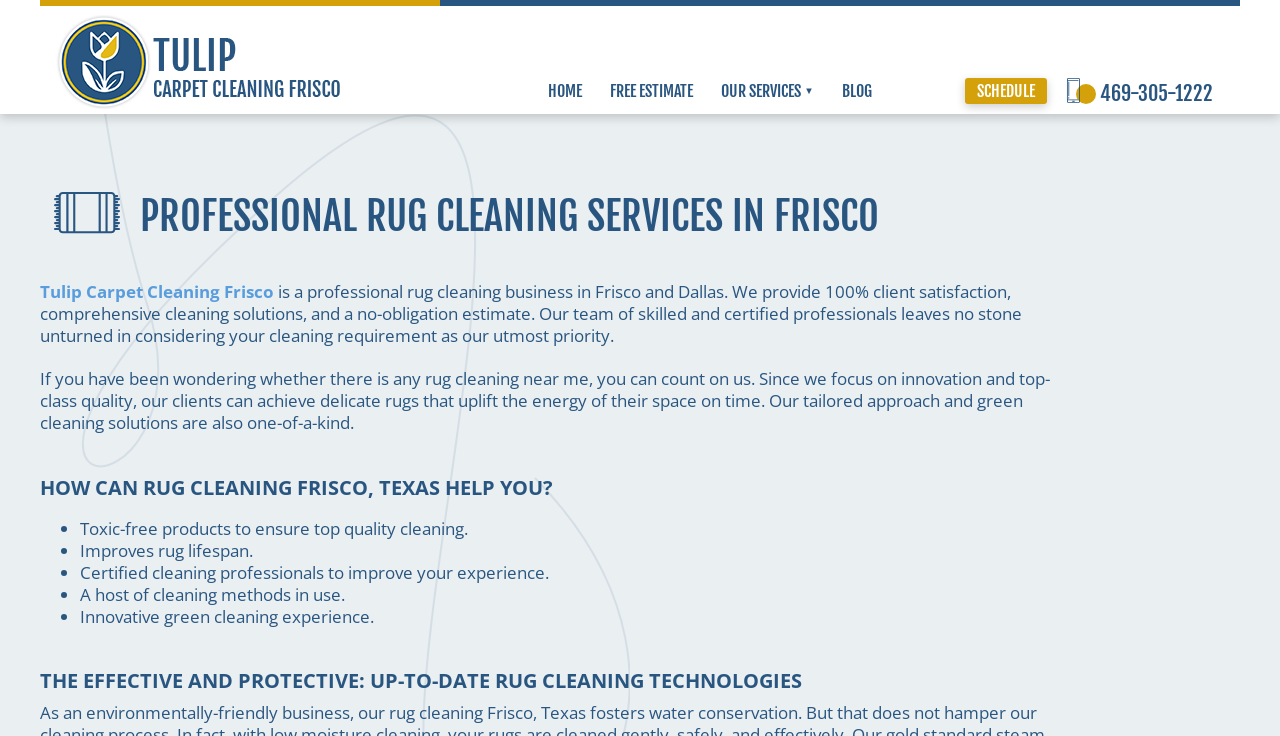What is one of the benefits of using this rug cleaning service?
From the details in the image, answer the question comprehensively.

I found the benefit by looking at the section with the heading 'HOW CAN RUG CLEANING FRISCO, TEXAS HELP YOU?' and below it, there are several bullet points listing the benefits. One of the bullet points says 'Improves rug lifespan' with a bounding box coordinate of [0.062, 0.732, 0.198, 0.763].